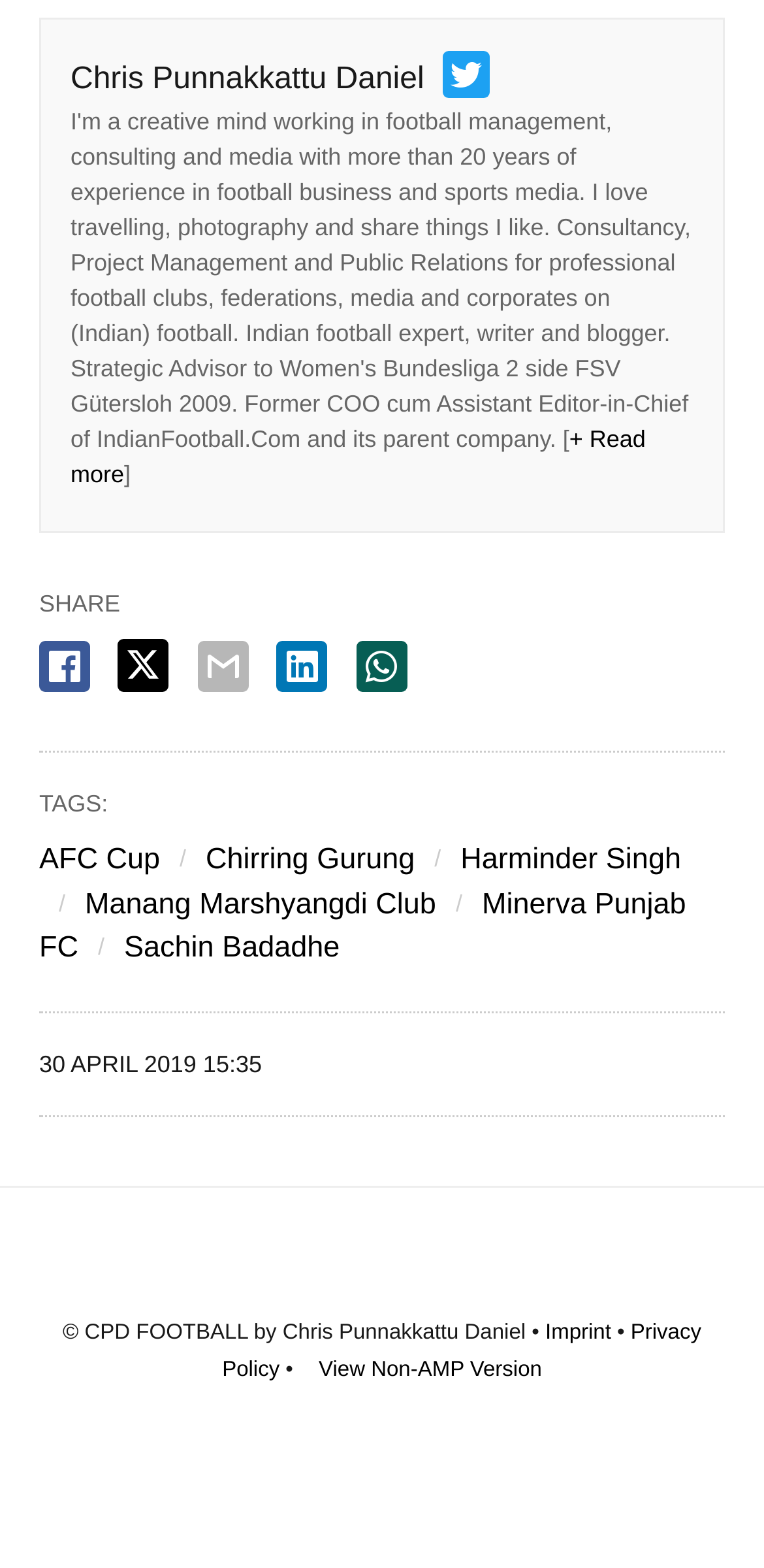What are the tags related to the article?
Look at the image and respond with a one-word or short phrase answer.

AFC Cup, Chirring Gurung, Harminder Singh, Manang Marshyangdi Club, Minerva Punjab FC, Sachin Badadhe